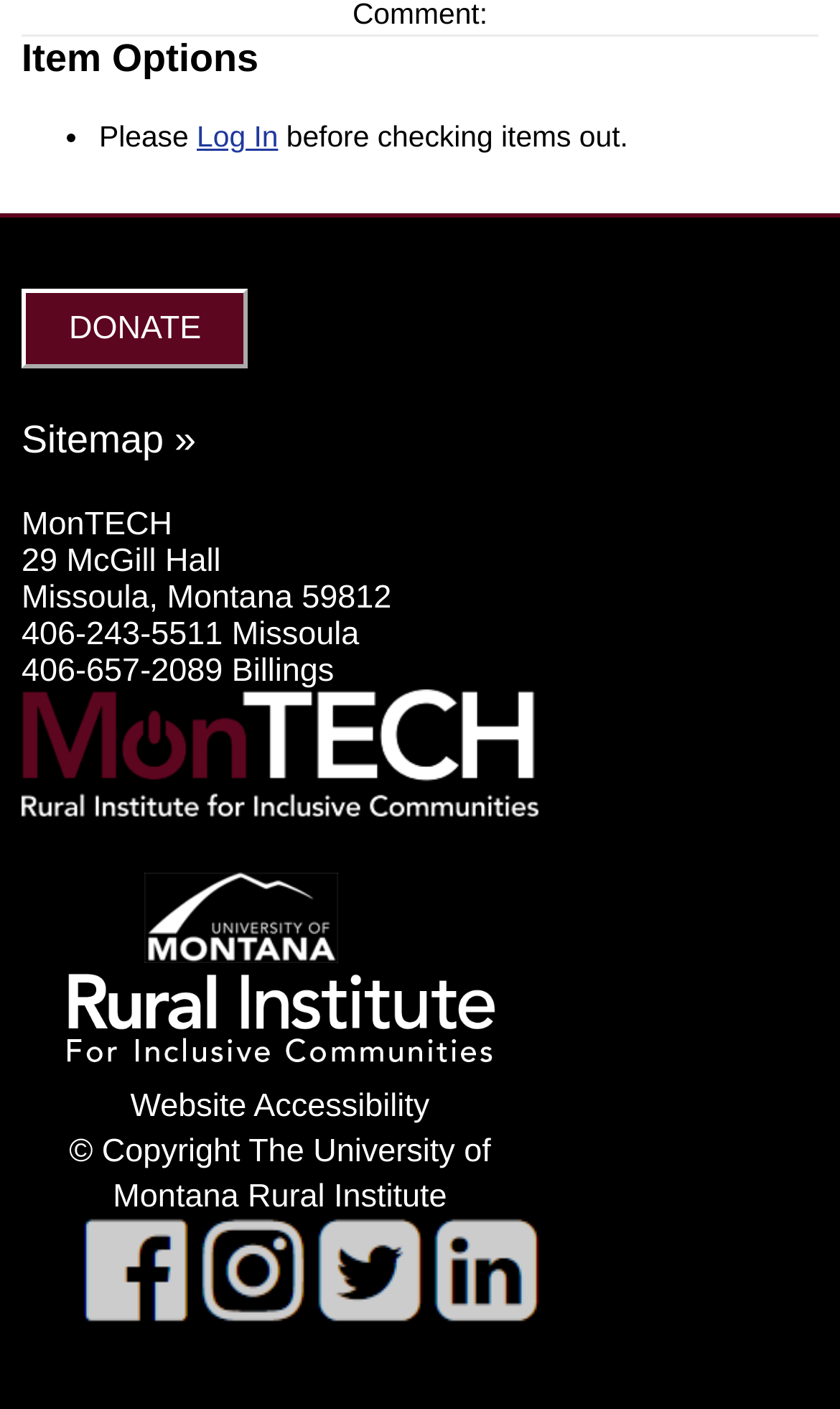Answer the question with a brief word or phrase:
How many social media links are present at the bottom of the webpage?

4